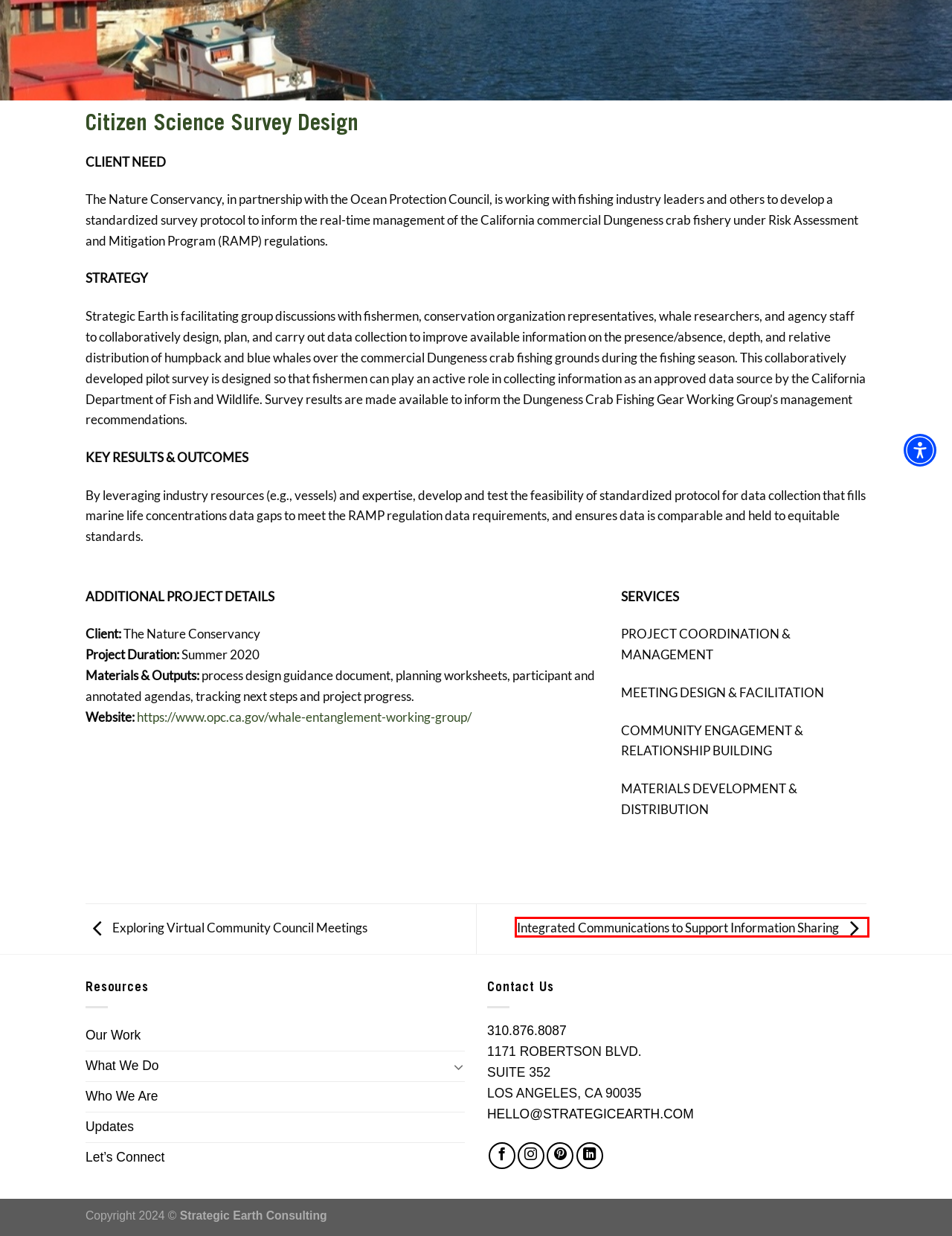You are provided with a screenshot of a webpage that has a red bounding box highlighting a UI element. Choose the most accurate webpage description that matches the new webpage after clicking the highlighted element. Here are your choices:
A. What we’re up to - Strategic Earth Consulting
B. Exploring Virtual Community Council Meetings - Strategic Earth Consulting
C. Welcome - Strategic Earth Consulting
D. Contact - Strategic Earth Consulting
E. Who We Are - Strategic Earth Consulting
F. What We Do - Strategic Earth Consulting
G. Integrated Communications to Support Information Sharing - Strategic Earth Consulting
H. Updates - Strategic Earth Consulting

G